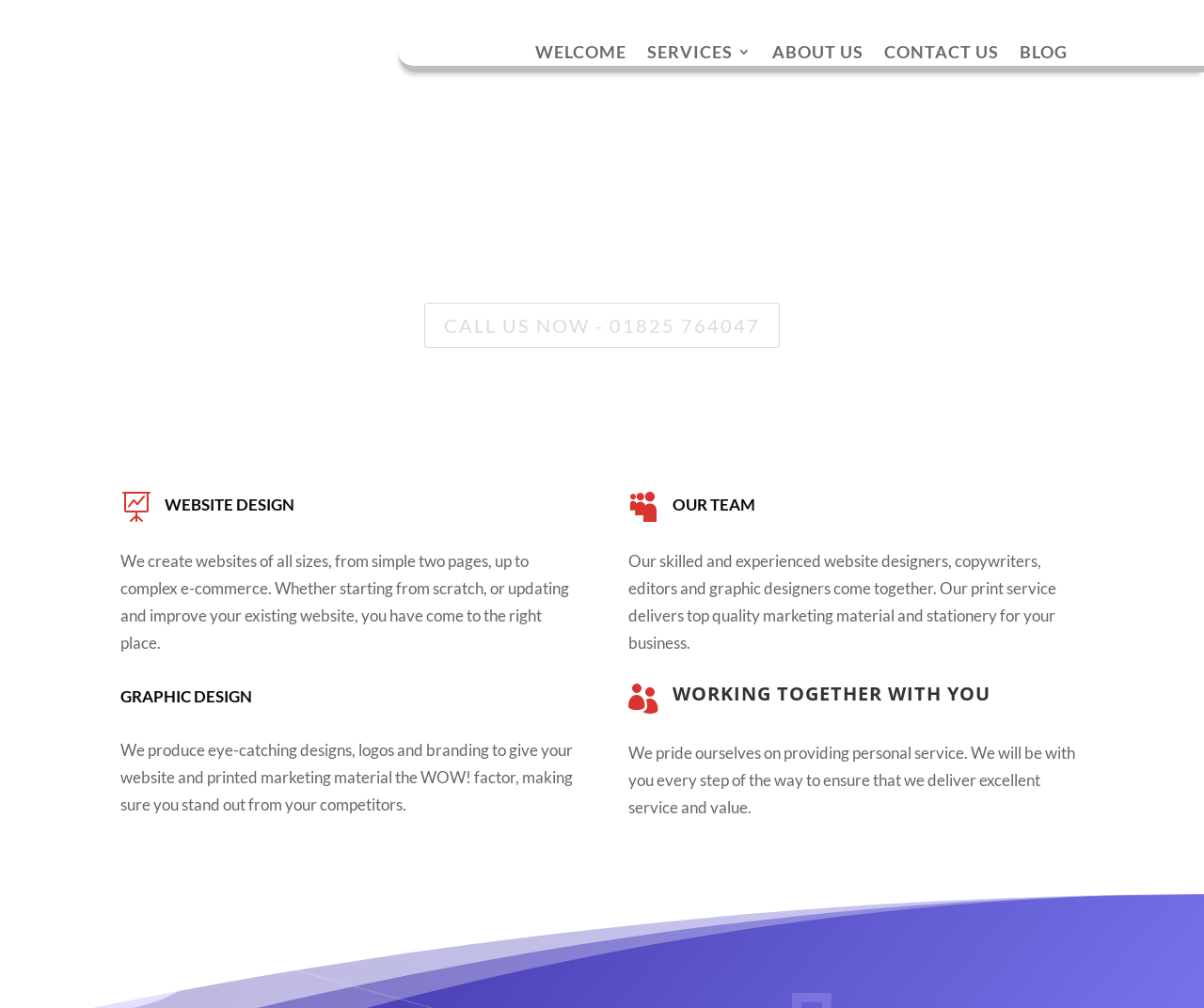Please examine the image and provide a detailed answer to the question: What is the approach of Dowling Creative's team?

The approach of Dowling Creative's team is to work together with clients, as mentioned in the heading 'WORKING TOGETHER WITH YOU' and the static text 'We pride ourselves on providing personal service. We will be with you every step of the way...'.